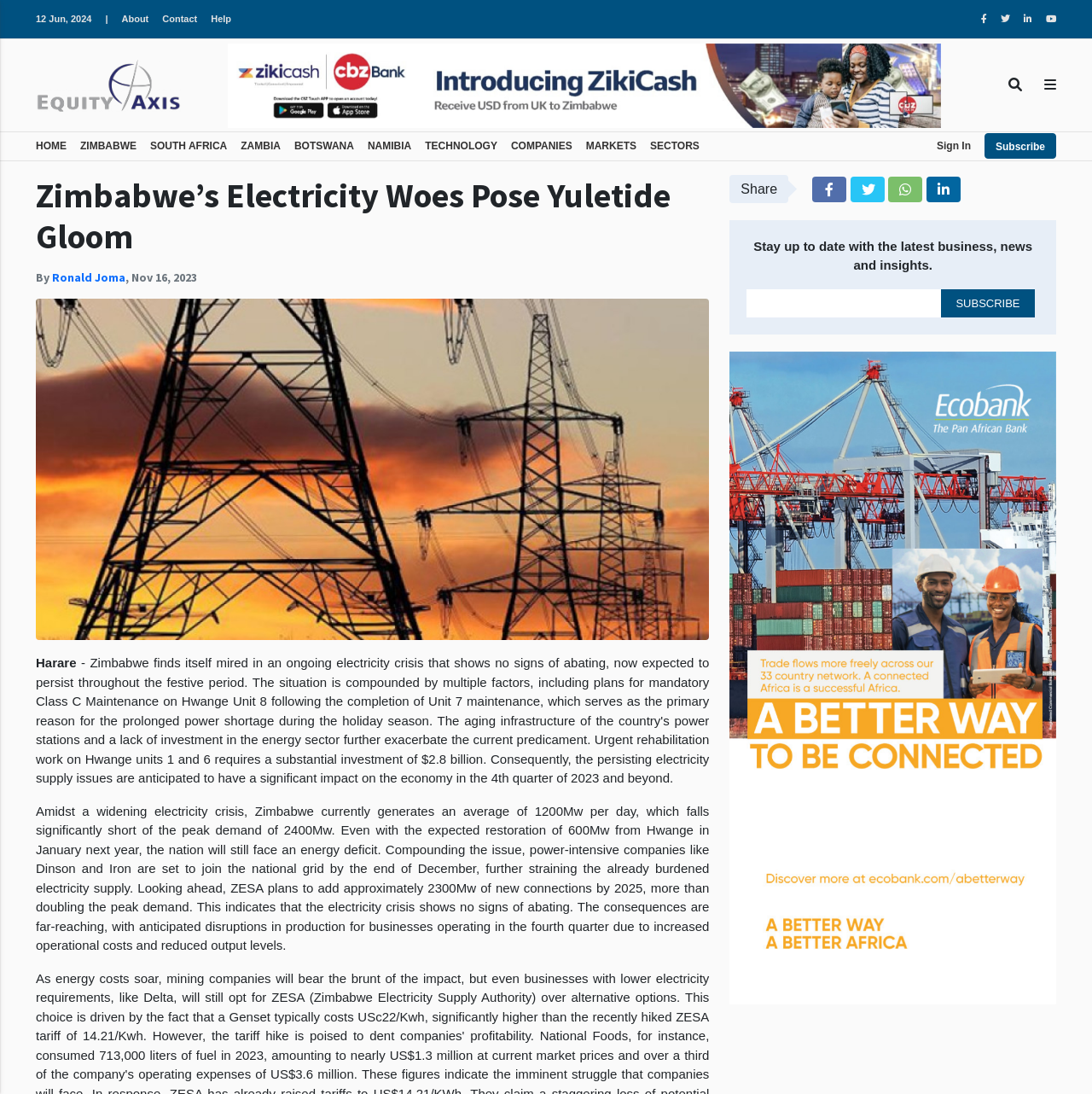Using the information shown in the image, answer the question with as much detail as possible: What is the name of the author of the article?

The article is written by Ronald Joma, as indicated by the link 'Ronald Joma' below the heading 'By Ronald Joma, Nov 16, 2023'.